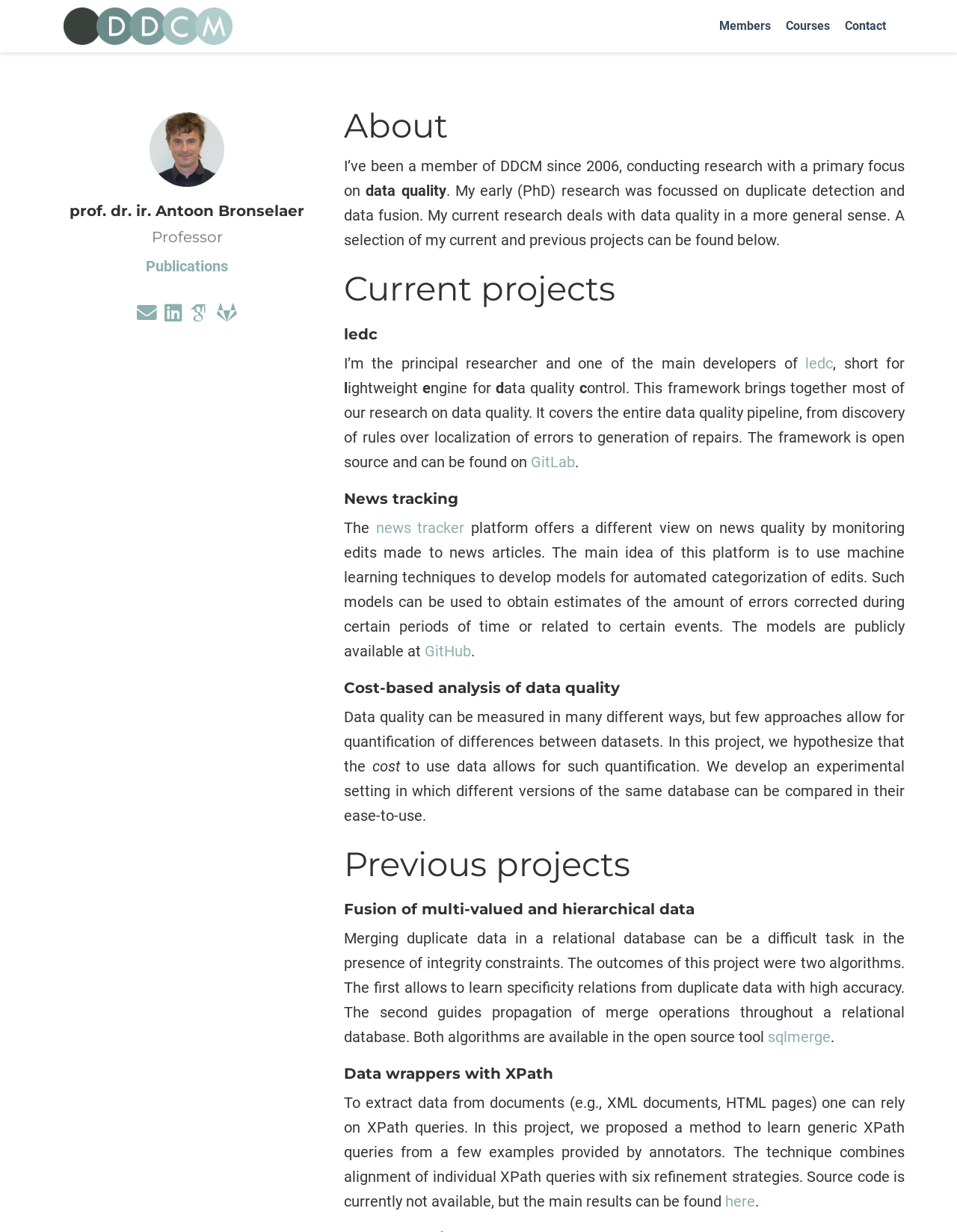Pinpoint the bounding box coordinates of the area that must be clicked to complete this instruction: "Learn more about the ledc project".

[0.841, 0.287, 0.87, 0.302]